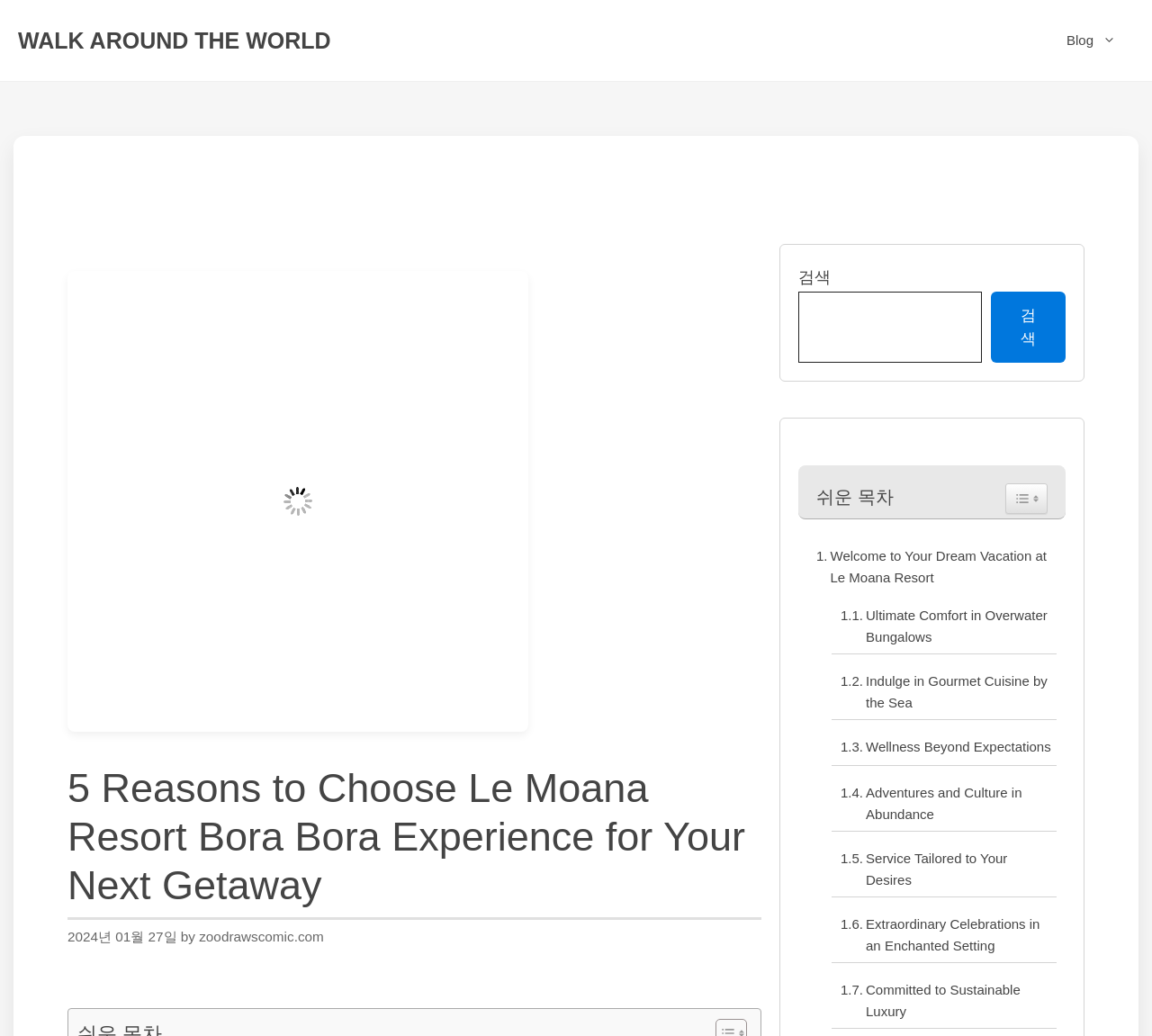Find the bounding box coordinates for the UI element whose description is: "Service Tailored to Your Desires". The coordinates should be four float numbers between 0 and 1, in the format [left, top, right, bottom].

[0.722, 0.819, 0.917, 0.86]